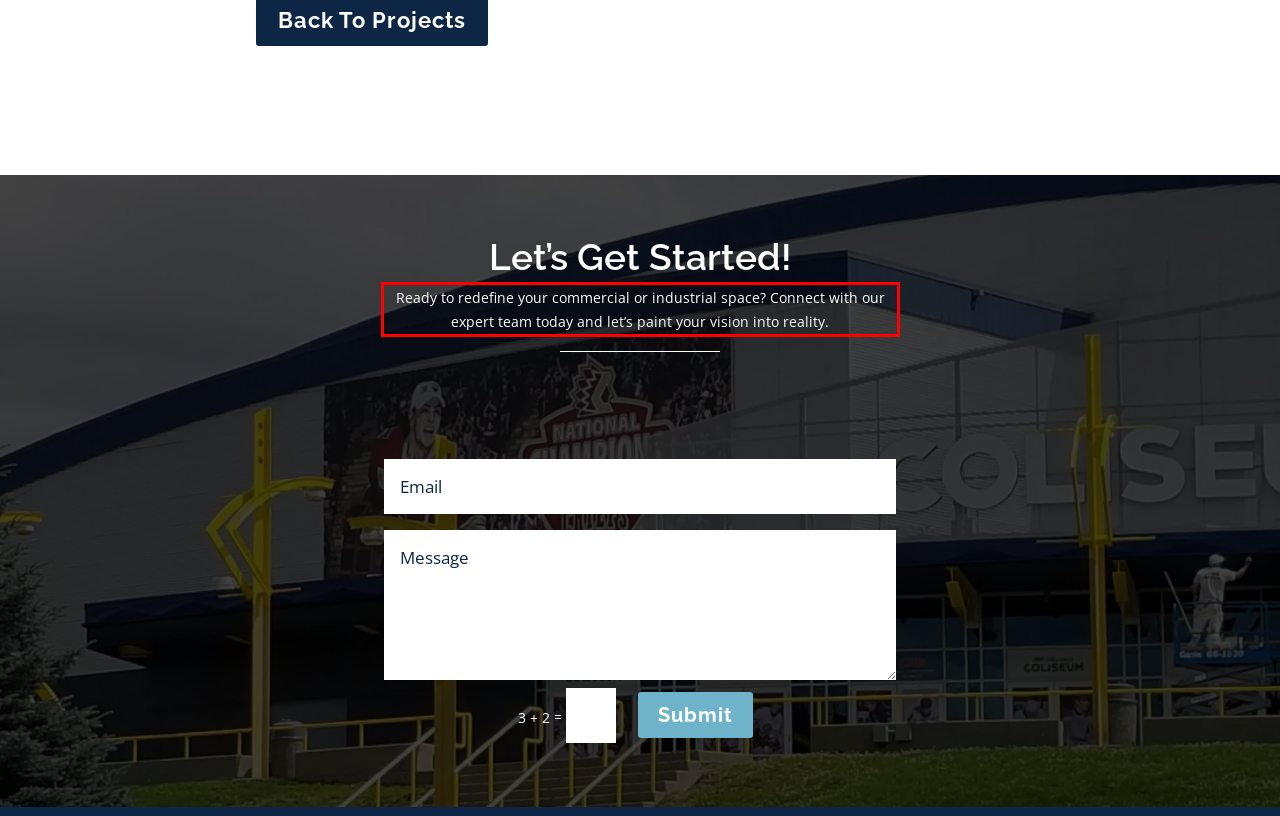Examine the webpage screenshot, find the red bounding box, and extract the text content within this marked area.

Ready to redefine your commercial or industrial space? Connect with our expert team today and let’s paint your vision into reality.